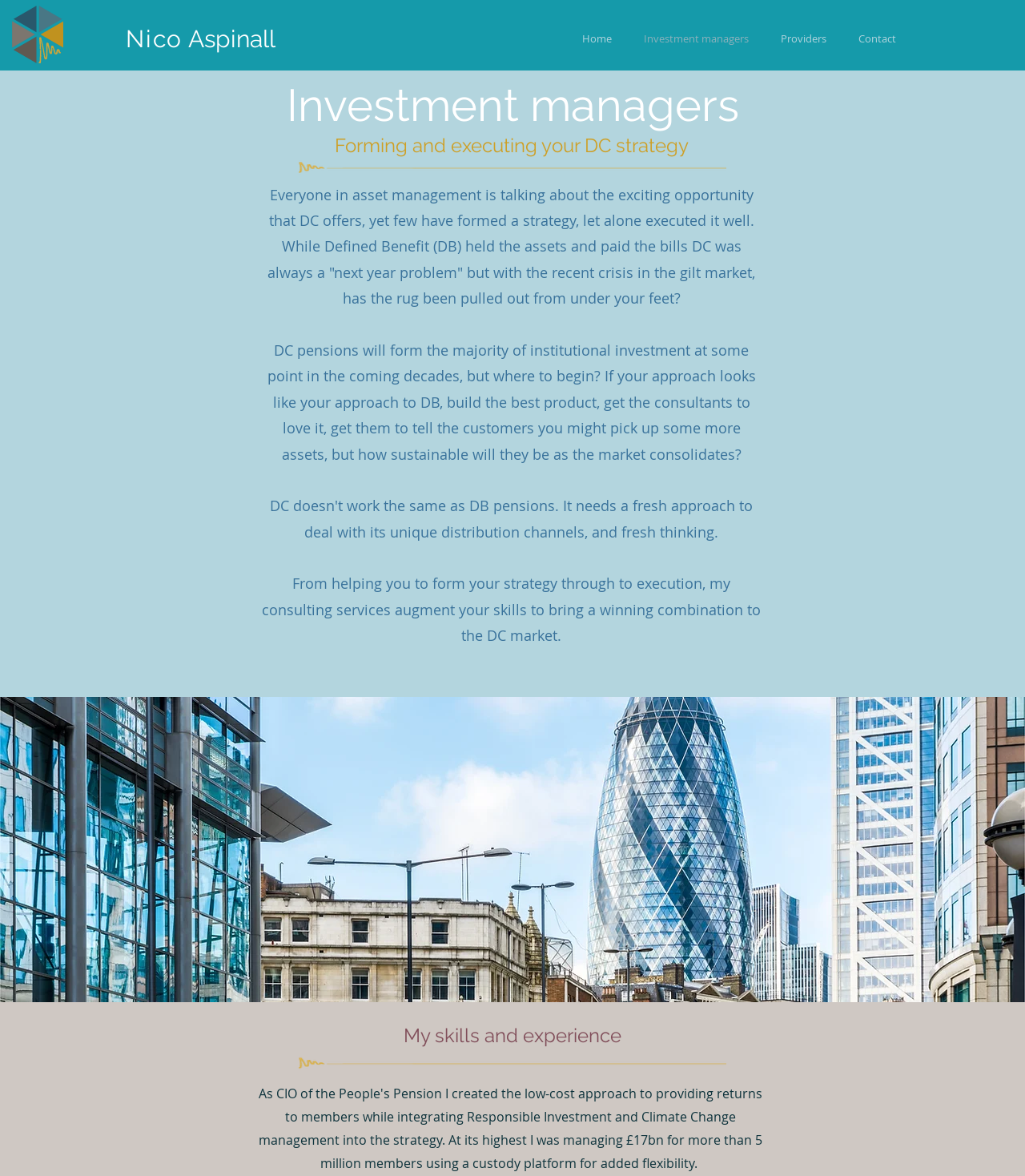Use a single word or phrase to answer the following:
How many navigation links are there?

4